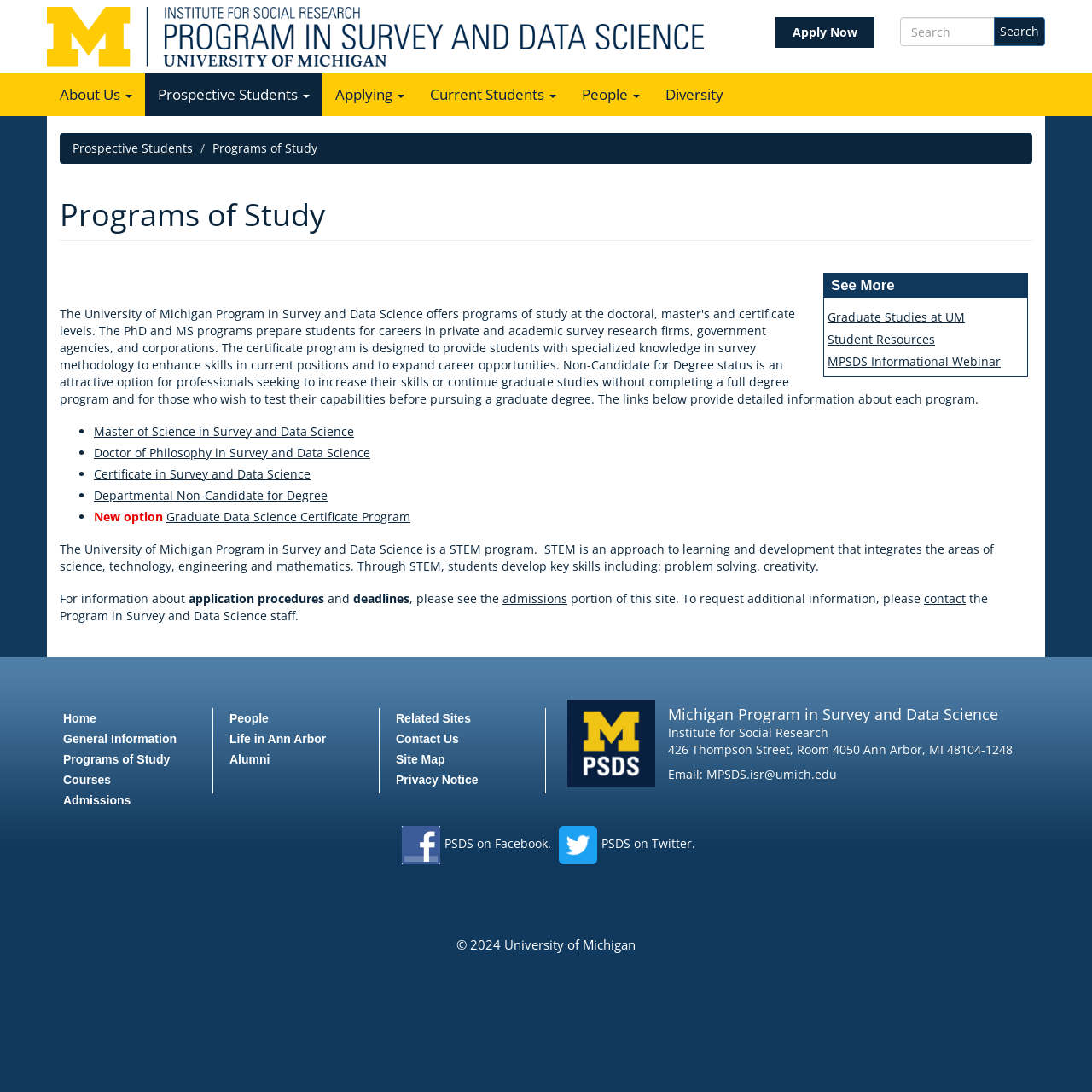How many links are there in the main navigation?
Answer the question with detailed information derived from the image.

I counted the number of links in the main navigation section, which includes 'Home', 'About Us', 'Prospective Students', 'Applying', 'Current Students', 'People', and 'Diversity'.